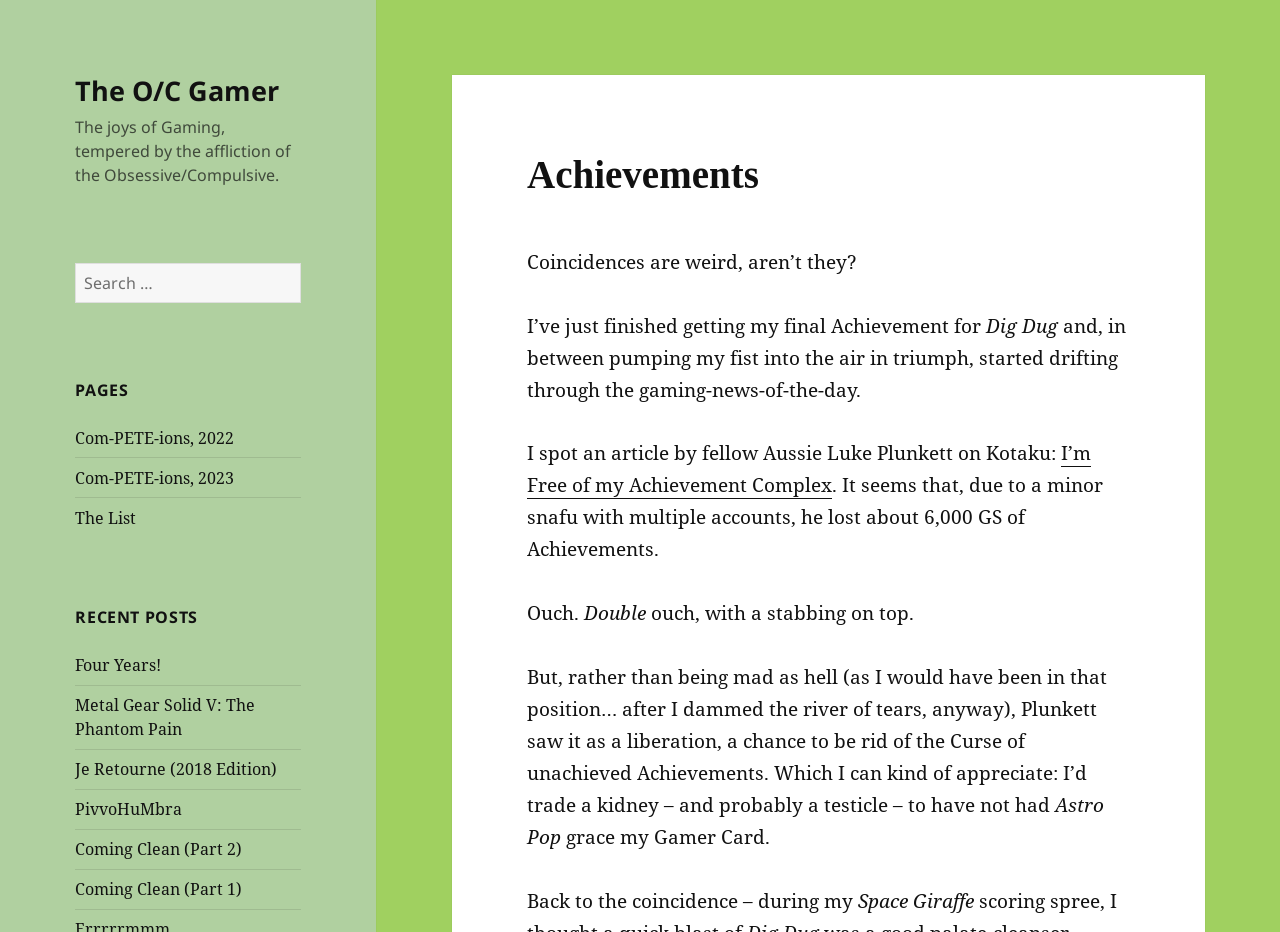Given the description of the UI element: "Four Years!", predict the bounding box coordinates in the form of [left, top, right, bottom], with each value being a float between 0 and 1.

[0.059, 0.702, 0.126, 0.725]